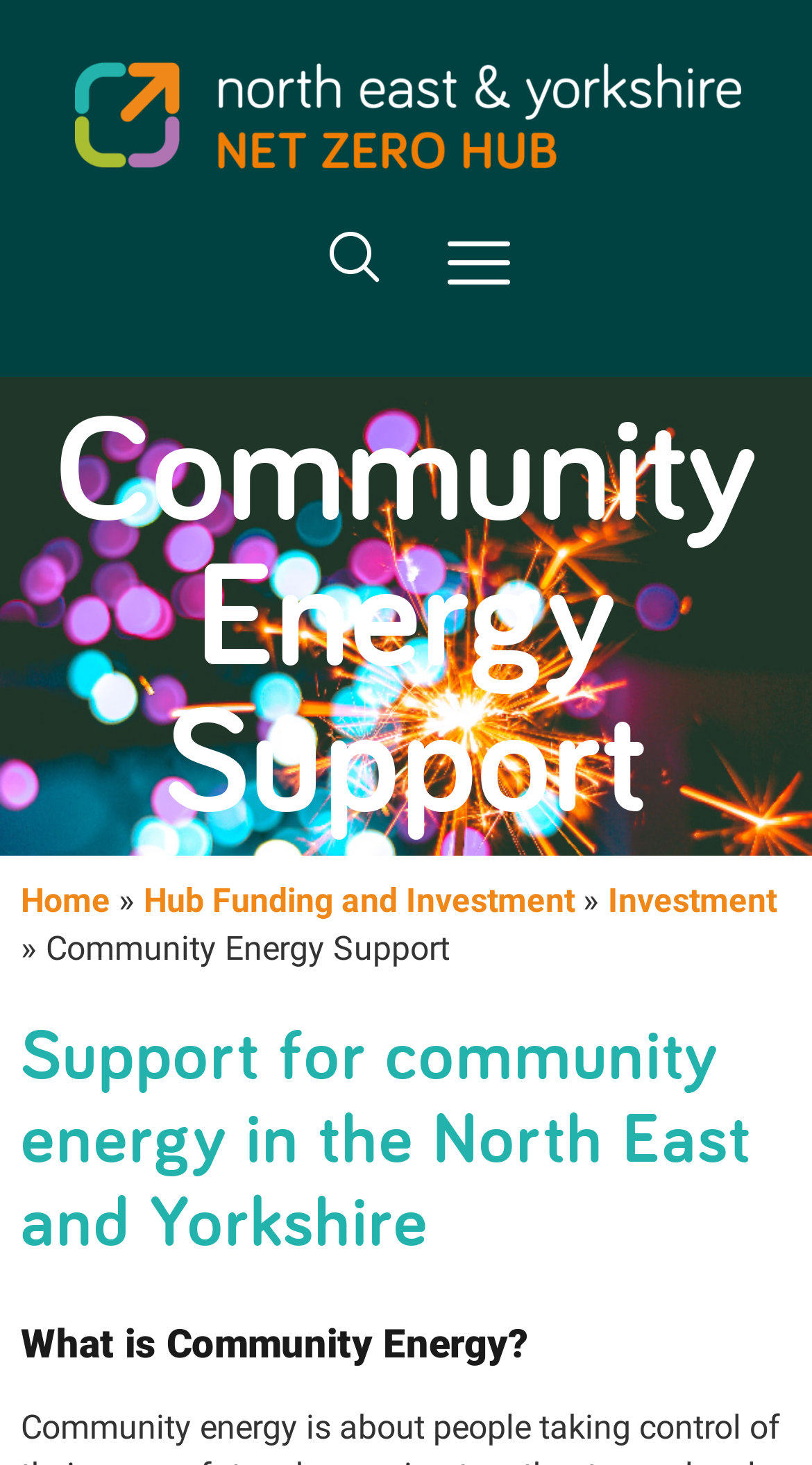Identify the bounding box for the given UI element using the description provided. Coordinates should be in the format (top-left x, top-left y, bottom-right x, bottom-right y) and must be between 0 and 1. Here is the description: Hub Funding and Investment

[0.177, 0.601, 0.708, 0.628]